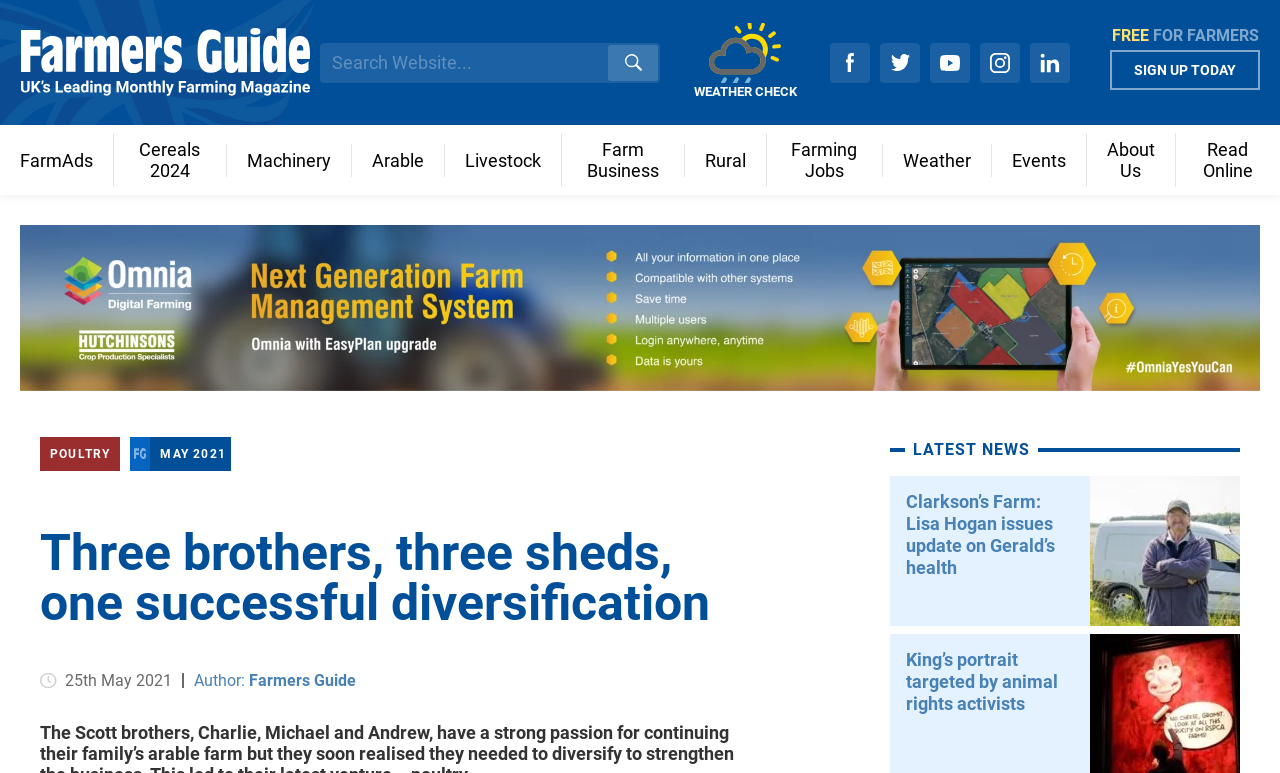What social media platforms are linked on this webpage?
Using the image, give a concise answer in the form of a single word or short phrase.

Facebook, Twitter, Youtube, Instagram, LinkedIn